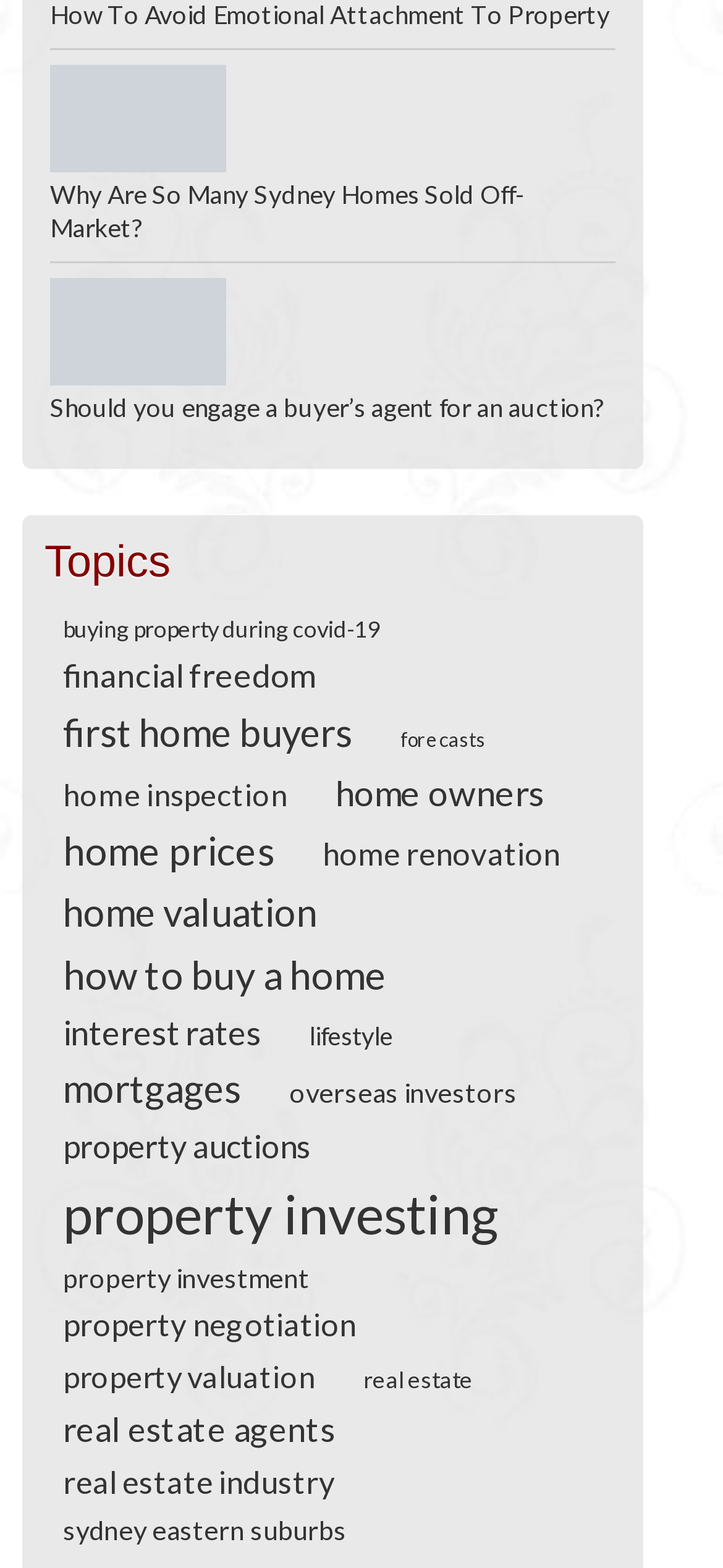What is the title of the first article?
Based on the image, provide a one-word or brief-phrase response.

Why Are So Many Sydney Homes Sold Off-Market?